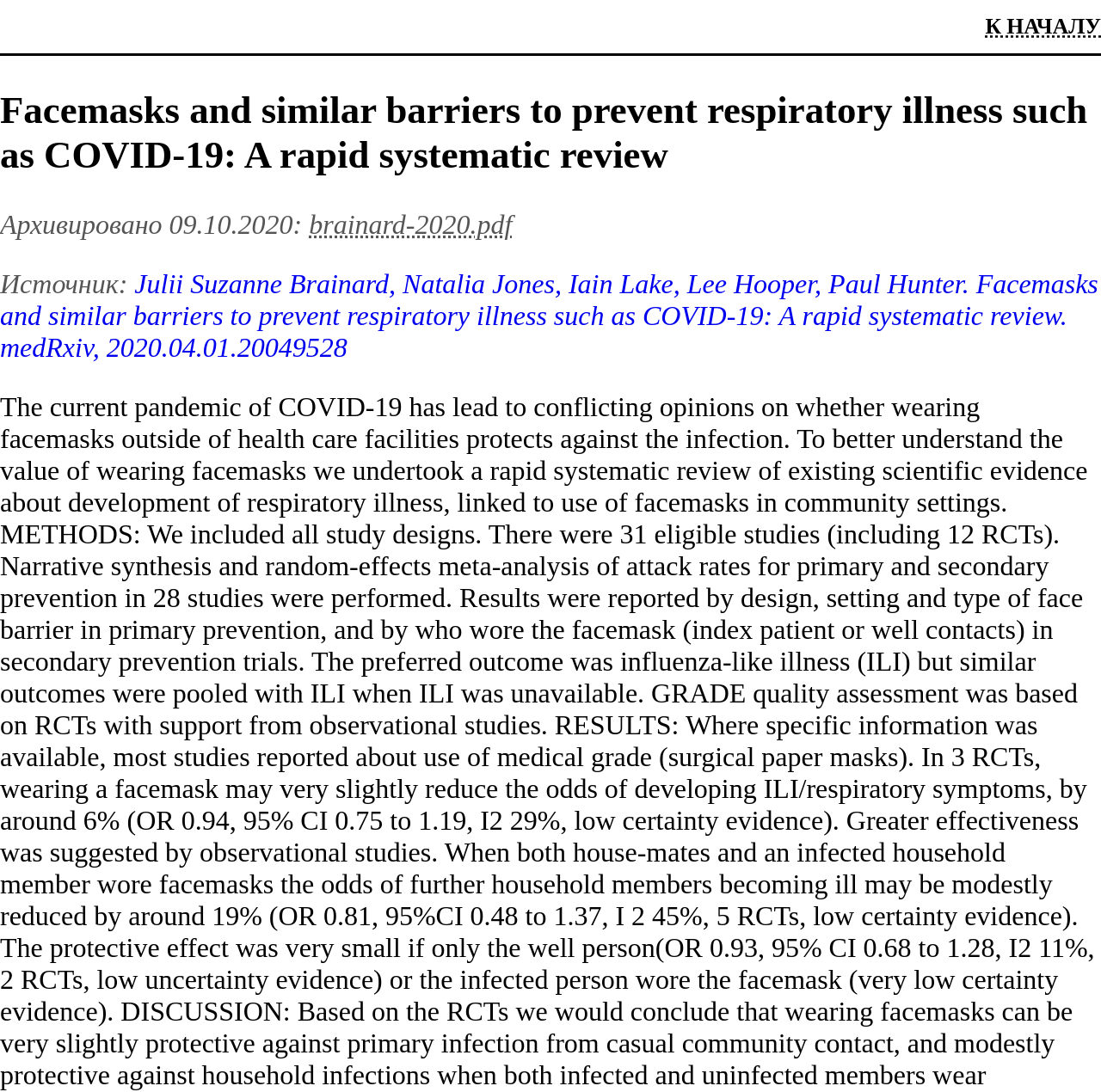Locate the primary heading on the webpage and return its text.

Facemasks and similar barriers to prevent respiratory illness such as COVID-19: A rapid systematic review